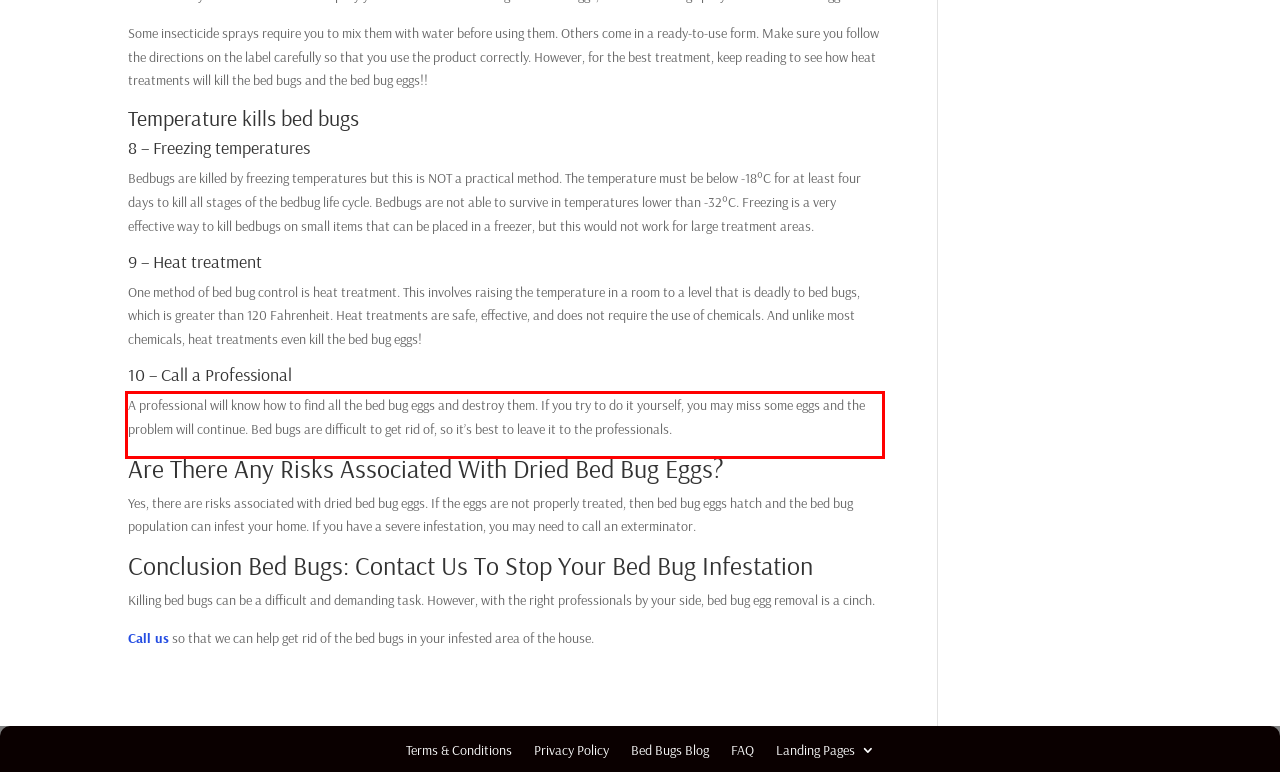Identify and extract the text within the red rectangle in the screenshot of the webpage.

A professional will know how to find all the bed bug eggs and destroy them. If you try to do it yourself, you may miss some eggs and the problem will continue. Bed bugs are difficult to get rid of, so it’s best to leave it to the professionals.